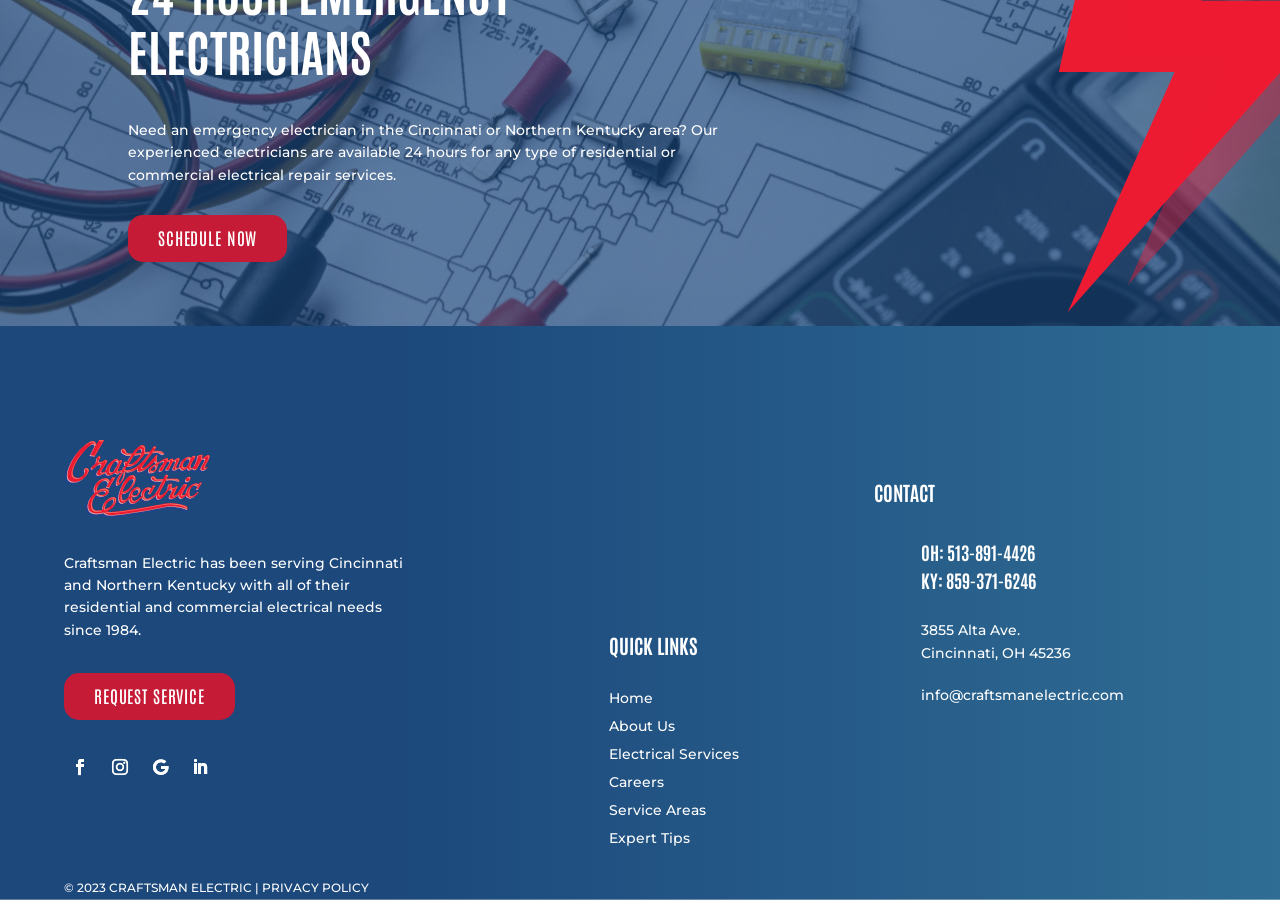Given the element description, predict the bounding box coordinates in the format (top-left x, top-left y, bottom-right x, bottom-right y), using floating point numbers between 0 and 1: Careers

[0.476, 0.858, 0.519, 0.878]